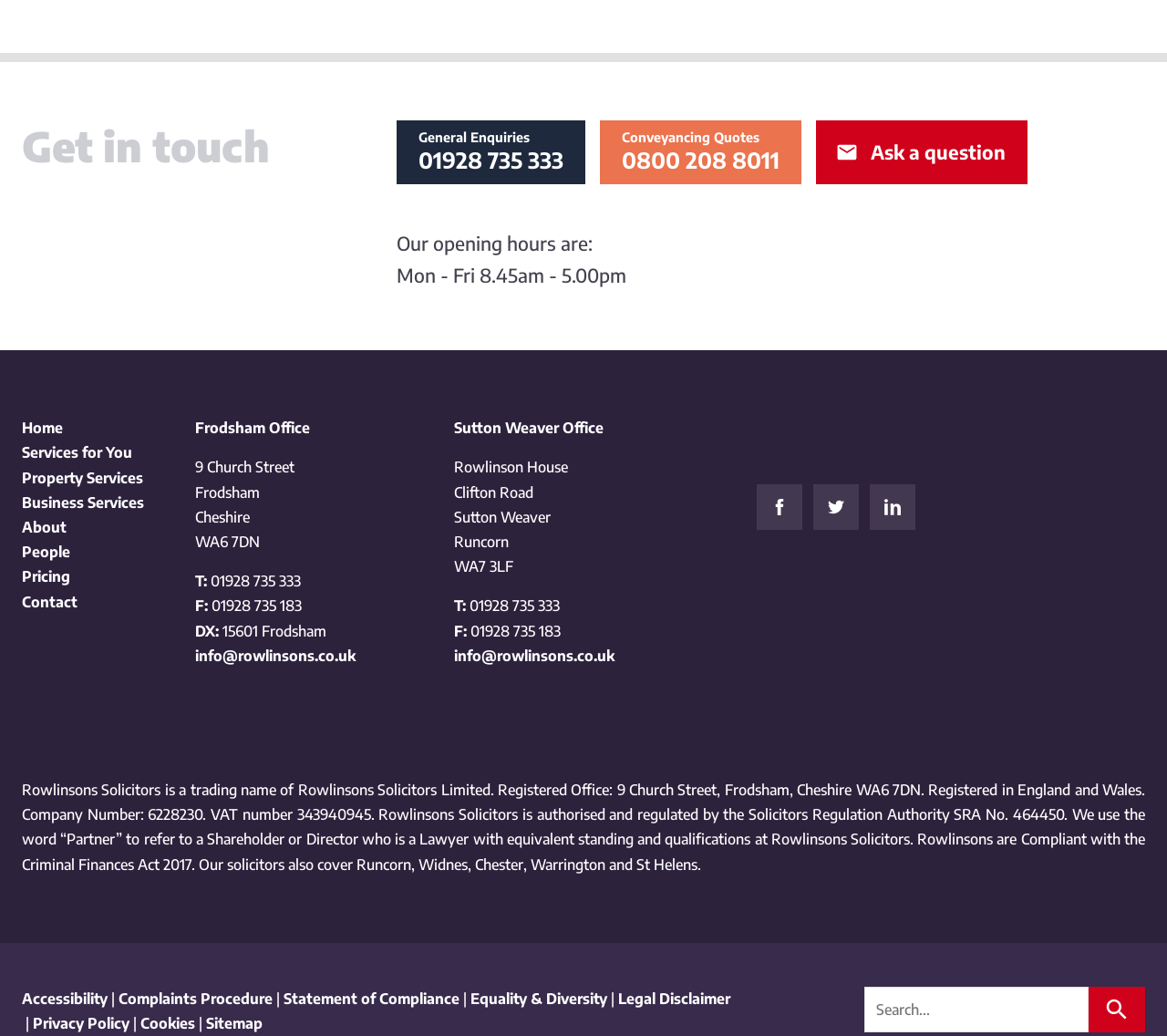Answer the question using only one word or a concise phrase: What is the company name of the solicitors?

Rowlinsons Solicitors